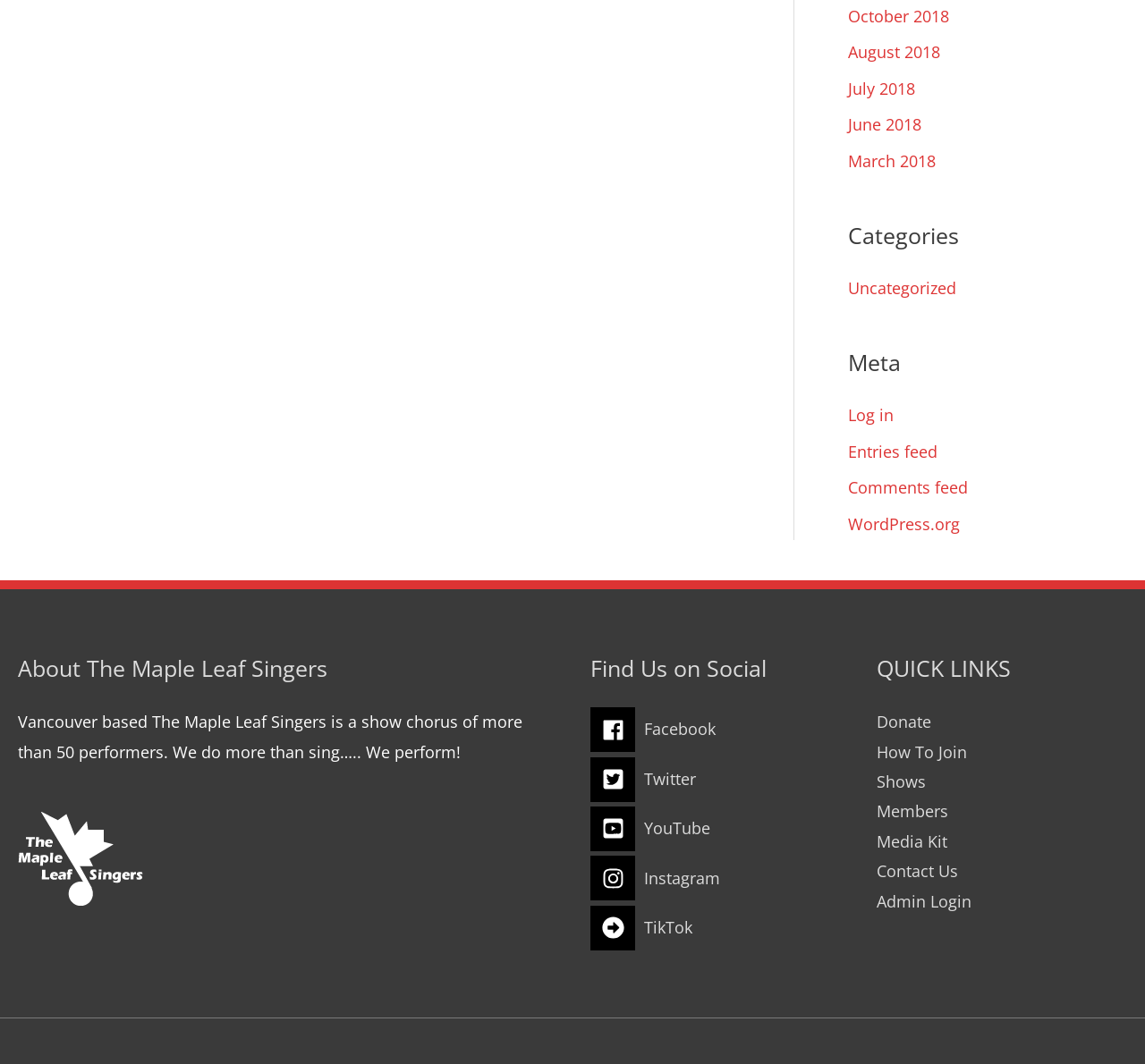How many quick links are available?
Utilize the information in the image to give a detailed answer to the question.

I counted the number of quick links by looking at the 'QUICK LINKS' section, which includes links to Donate, How To Join, Shows, Members, Media Kit, Contact Us, and Admin Login.